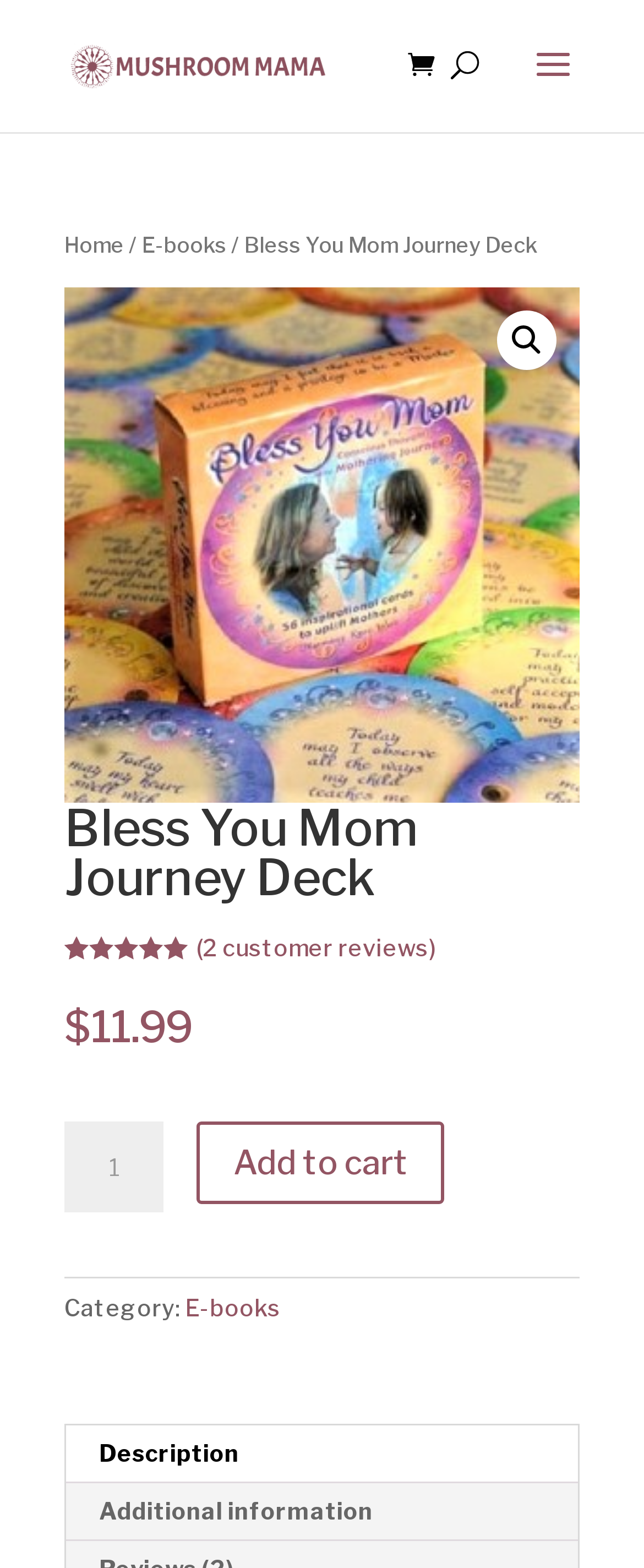Given the content of the image, can you provide a detailed answer to the question?
What is the name of the product?

I determined the answer by looking at the heading element with the text 'Bless You Mom Journey Deck' and the image with the same text, which suggests that it is the name of the product being displayed on the webpage.